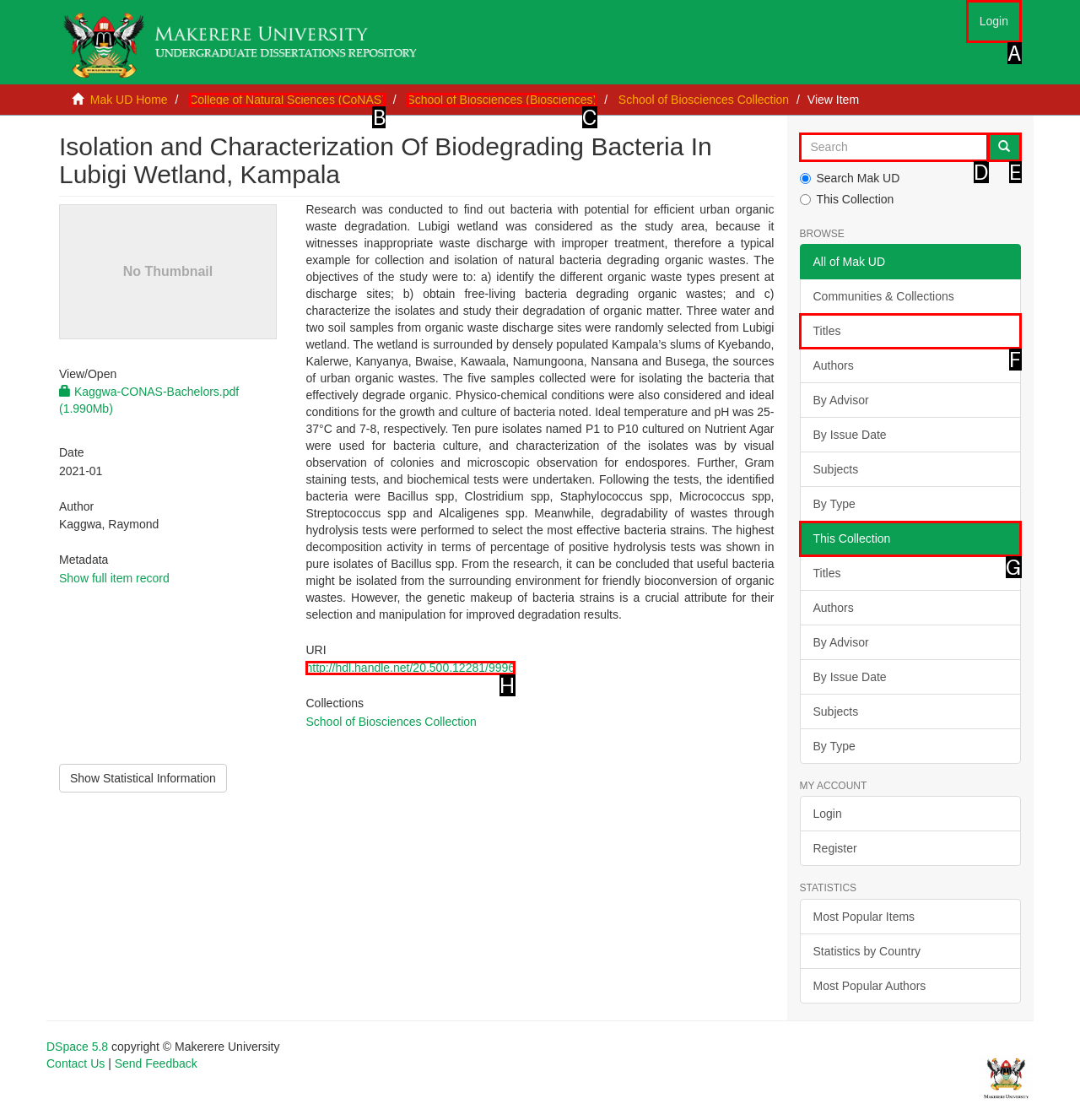Identify the option that corresponds to the given description: College of Natural Sciences (CoNAS). Reply with the letter of the chosen option directly.

B